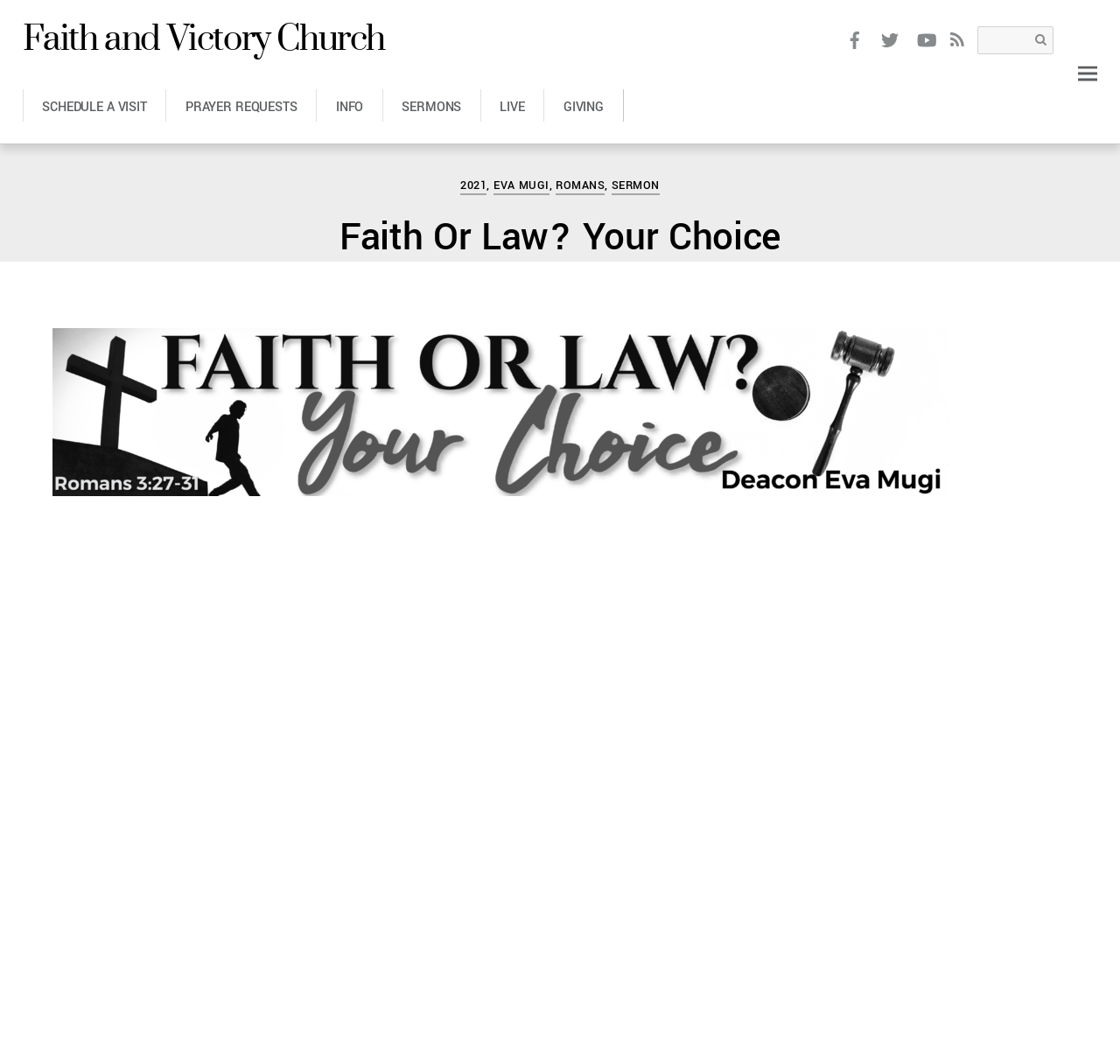Bounding box coordinates are specified in the format (top-left x, top-left y, bottom-right x, bottom-right y). All values are floating point numbers bounded between 0 and 1. Please provide the bounding box coordinate of the region this sentence describes: parent_node: Faith and Victory Church

[0.963, 0.058, 0.98, 0.08]